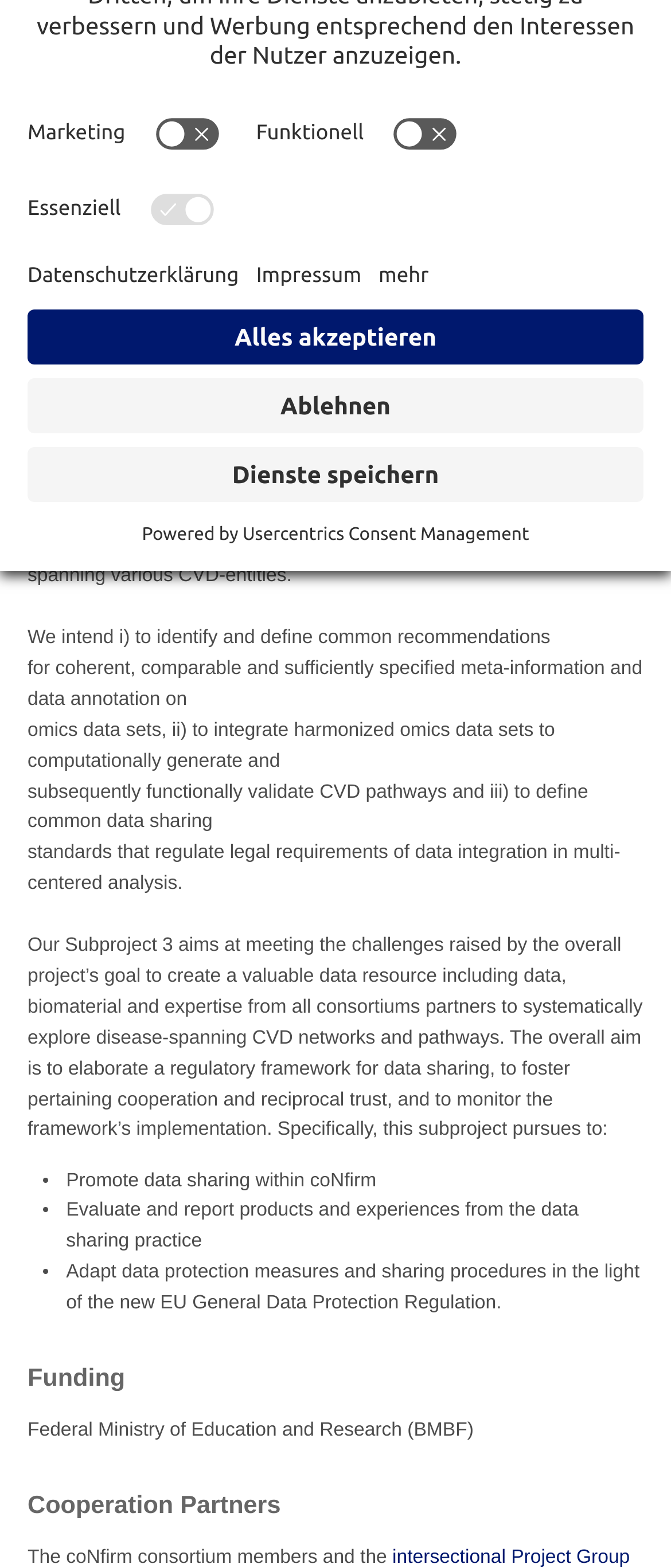Provide the bounding box coordinates of the HTML element described by the text: "parent_node: Privatsphäre-Einstellungen aria-label="Öffnen Privatsphäre-Einstellungen"".

[0.0, 0.289, 0.113, 0.338]